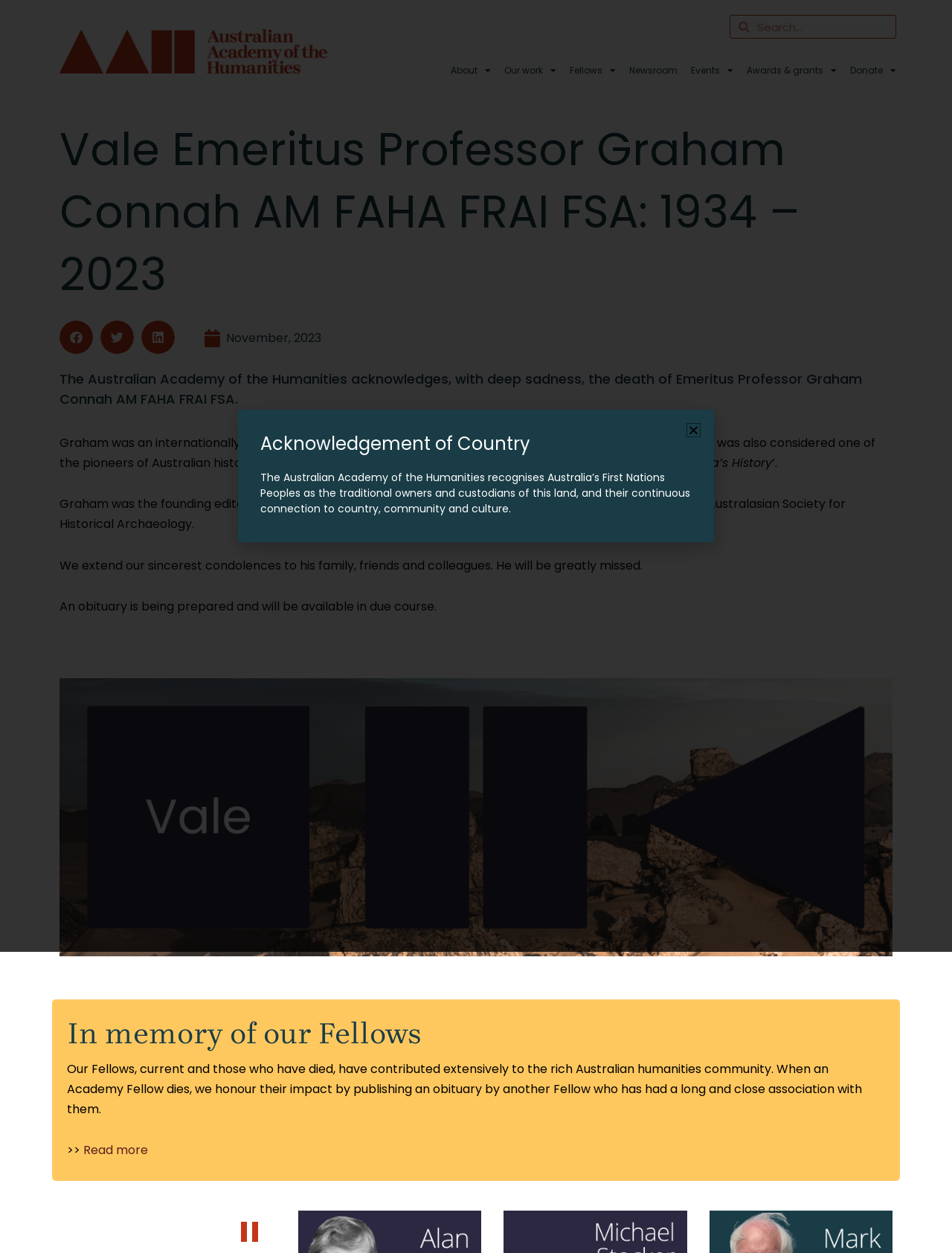Identify the bounding box of the UI component described as: "Awards & grants".

[0.784, 0.043, 0.879, 0.07]